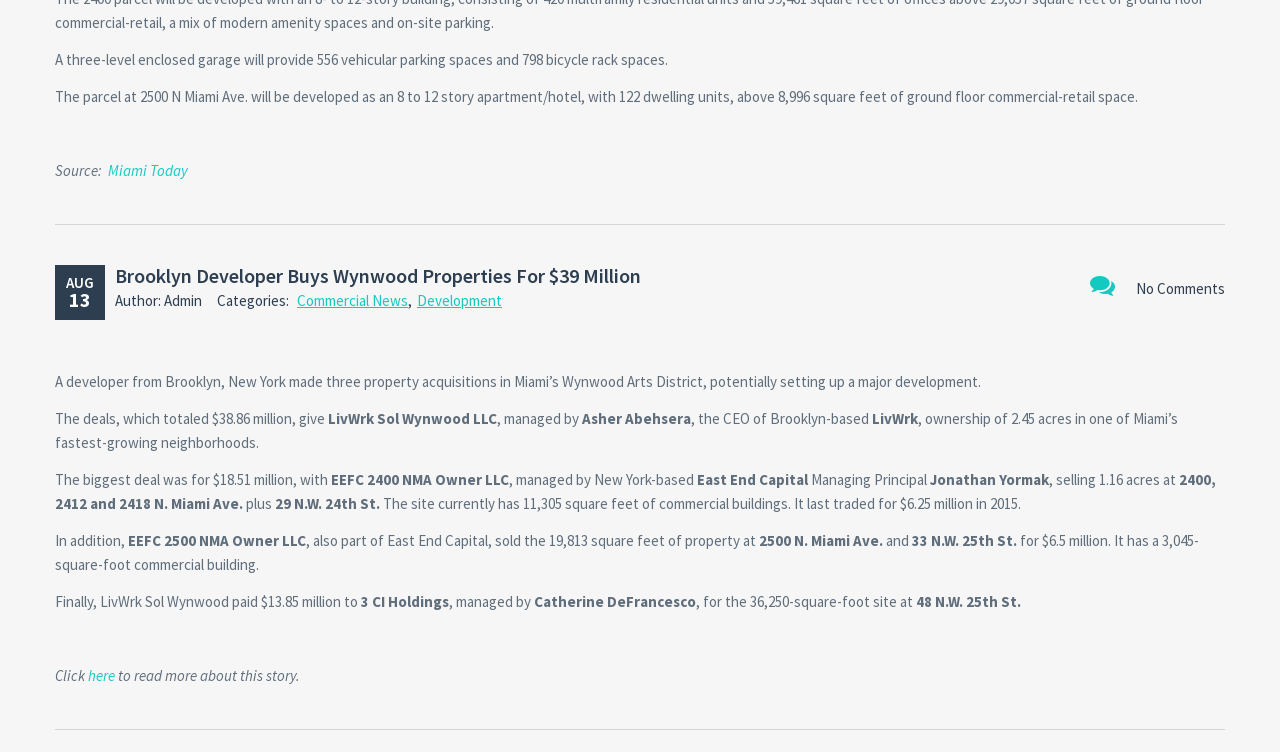Locate the bounding box coordinates of the UI element described by: "No Comments". The bounding box coordinates should consist of four float numbers between 0 and 1, i.e., [left, top, right, bottom].

[0.852, 0.363, 0.957, 0.401]